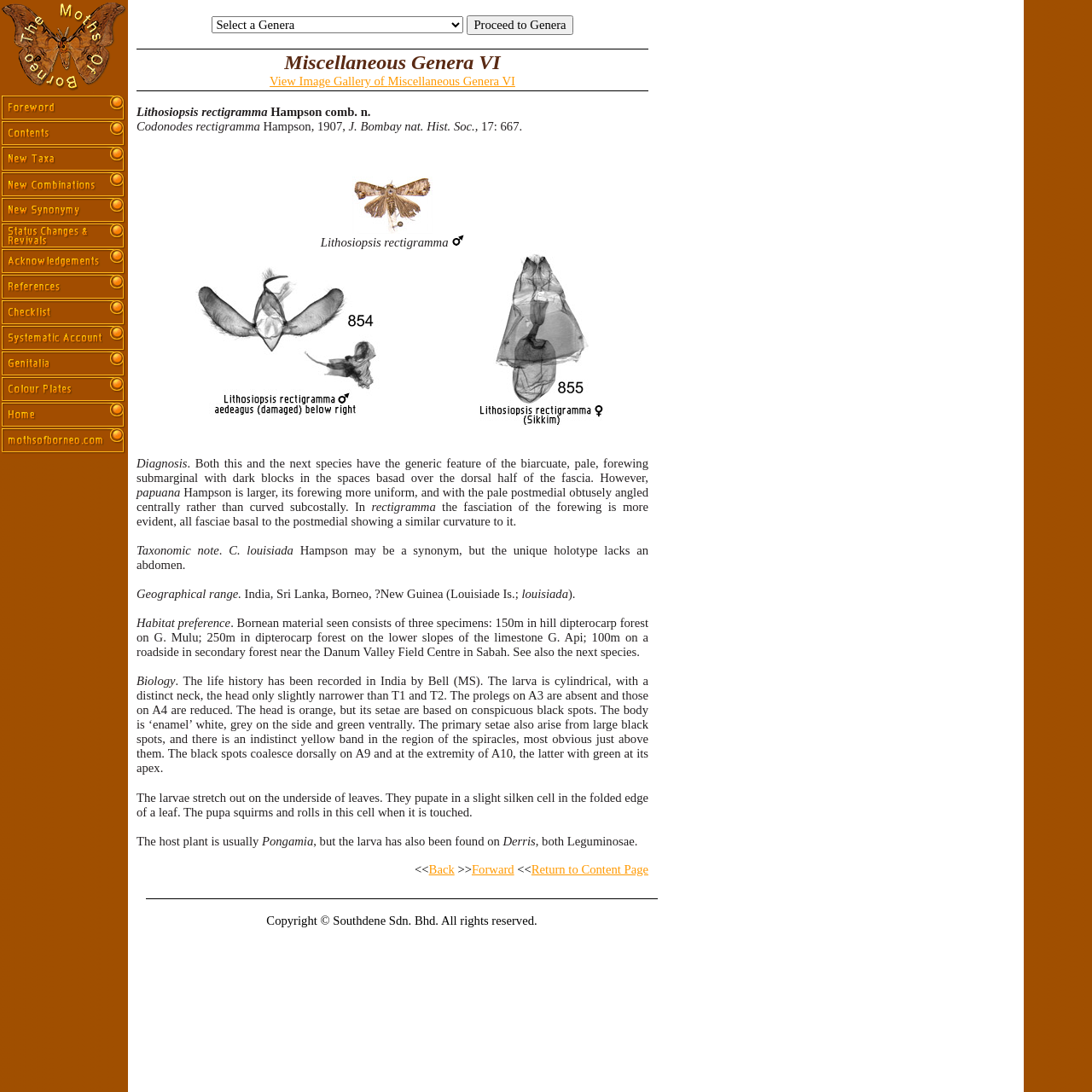Specify the bounding box coordinates (top-left x, top-left y, bottom-right x, bottom-right y) of the UI element in the screenshot that matches this description: Return to Content Page

[0.487, 0.79, 0.594, 0.802]